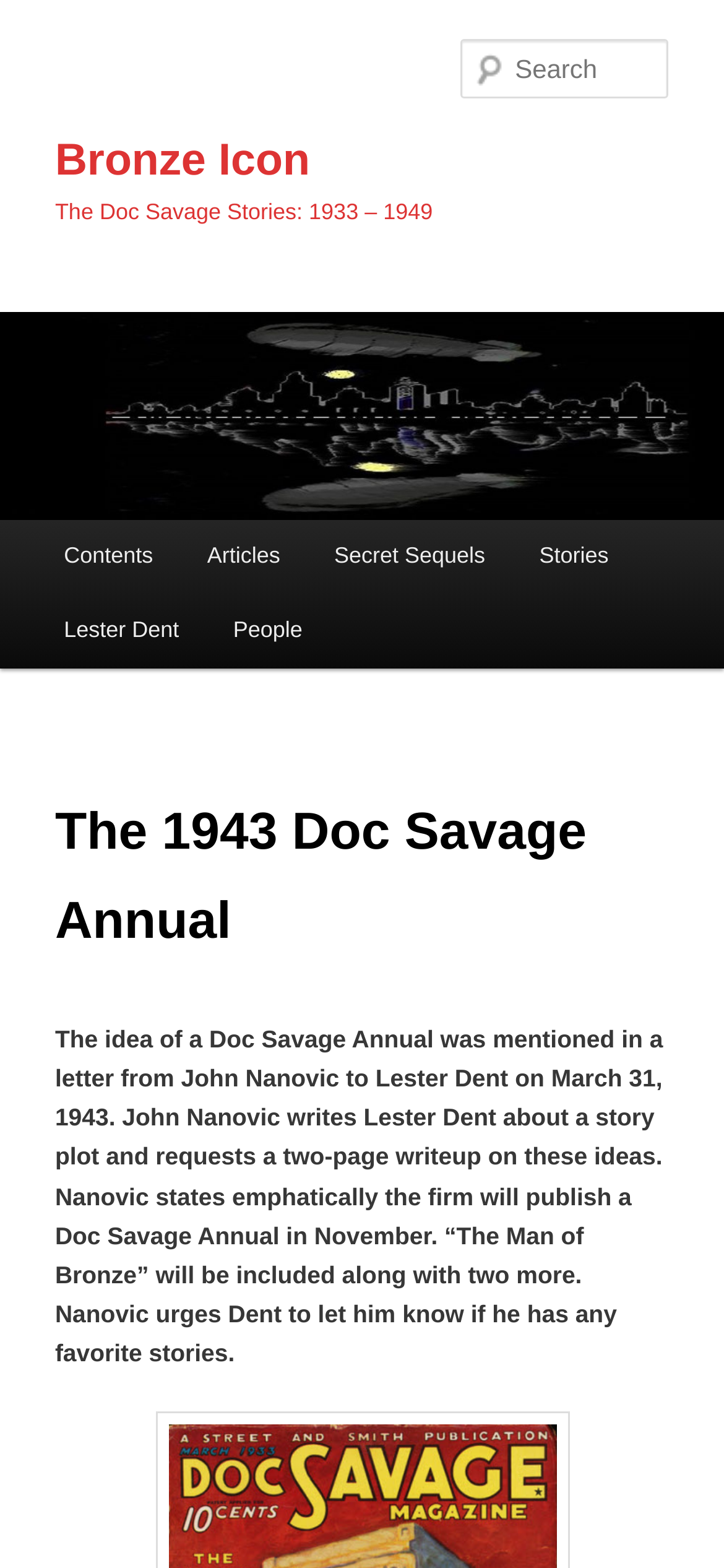How many links are there in the main menu?
Based on the screenshot, provide a one-word or short-phrase response.

4